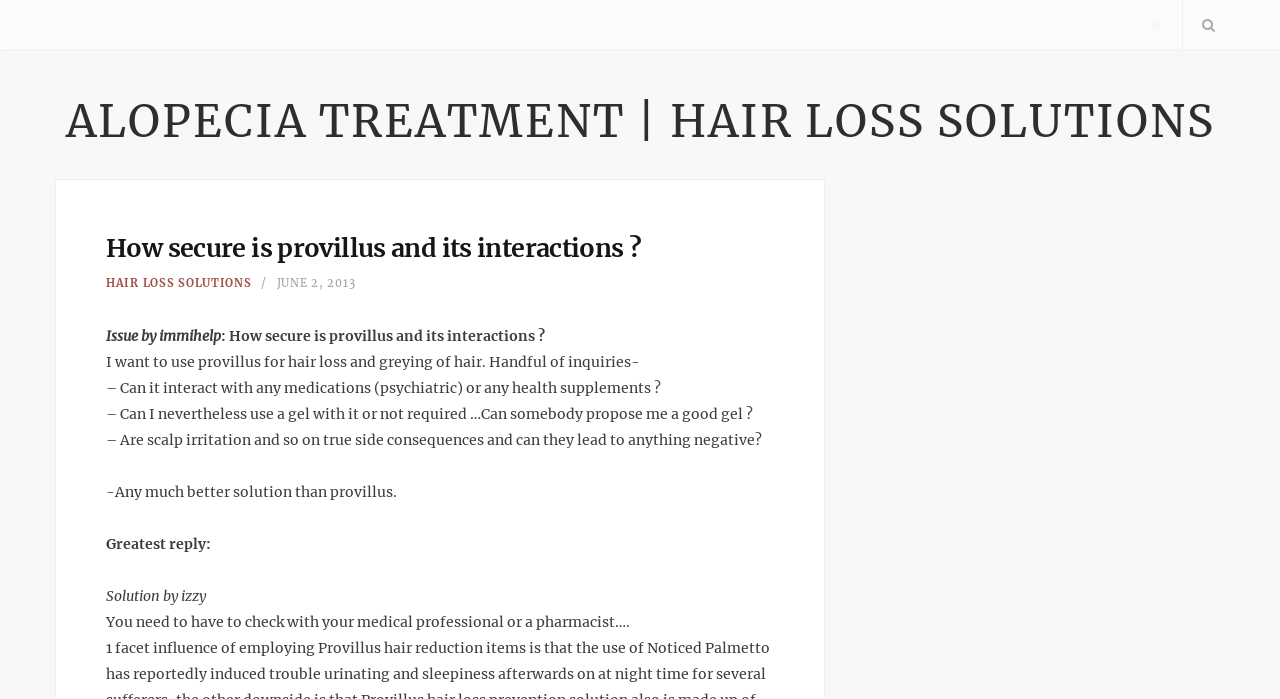Given the element description: "GET STARTED", predict the bounding box coordinates of this UI element. The coordinates must be four float numbers between 0 and 1, given as [left, top, right, bottom].

None